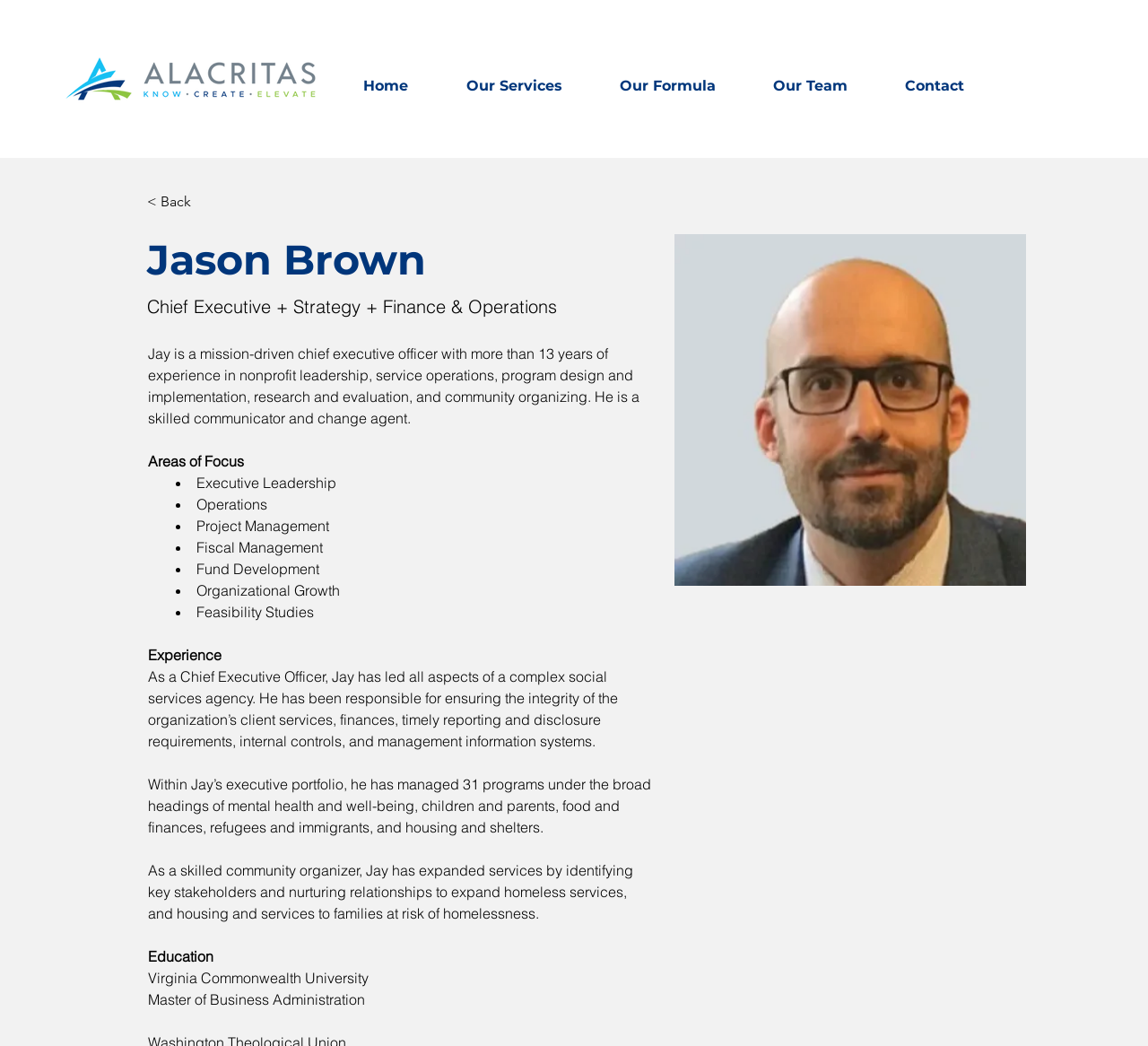Provide an in-depth description of the elements and layout of the webpage.

The webpage is about Jason Brown, a chief executive officer with expertise in nonprofit leadership, service operations, program design, and more. At the top left corner, there is the Alacritas Main Logo, an image linked to the main page. 

Below the logo, there is a navigation menu with links to different sections of the website, including Home, Our Services, Our Formula, Our Team, and Contact. 

To the right of the navigation menu, there is a section dedicated to Jason Brown, with a heading displaying his name. Below the heading, there is a brief description of his role and expertise. 

Following this, there is a paragraph providing more details about Jason's experience and skills as a chief executive officer. 

Below this paragraph, there are several bullet points highlighting Jason's areas of focus, including Executive Leadership, Operations, Project Management, and more. 

Further down, there is another section titled "Experience", which describes Jason's accomplishments as a Chief Executive Officer, including his management of 31 programs and his work as a community organizer. 

Next, there is a section titled "Education", which lists Jason's educational background, including a Master of Business Administration from Virginia Commonwealth University. 

On the right side of the page, there is a large image of Jason Brown, which takes up a significant portion of the page.